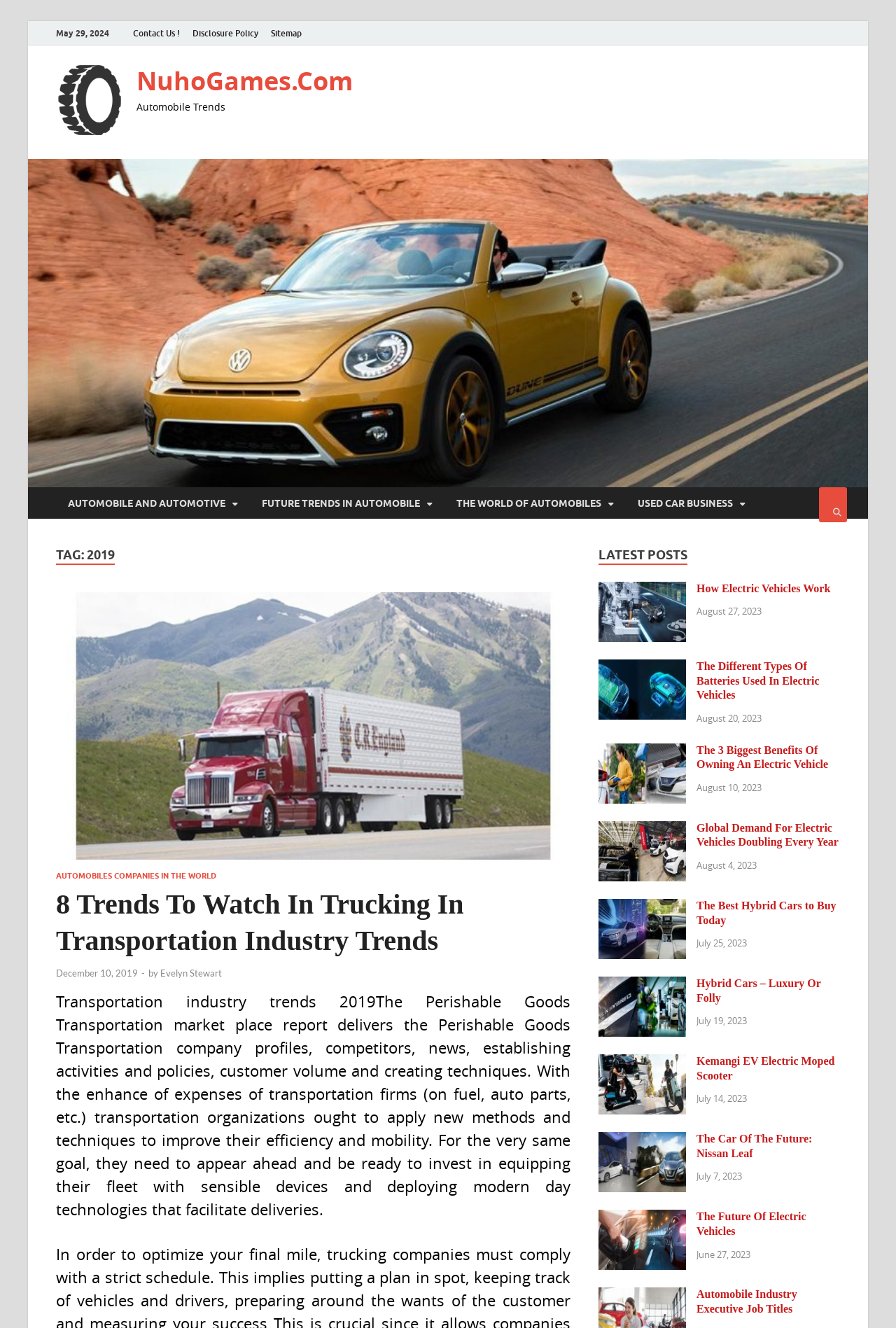How many latest posts are displayed on the webpage?
Based on the visual details in the image, please answer the question thoroughly.

I counted the number of latest posts displayed on the webpage and found 8 posts, each with a heading, image, and time.